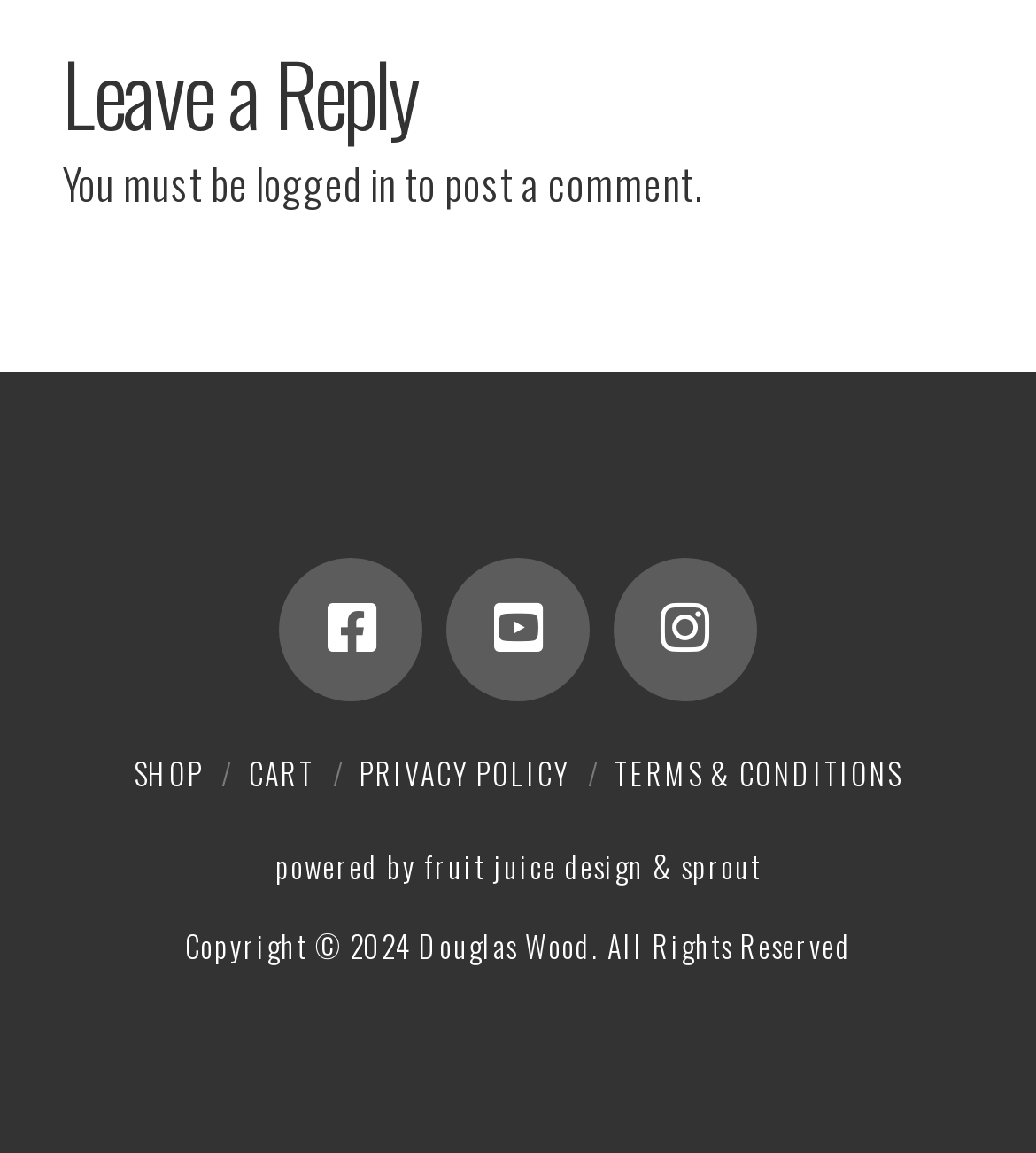Indicate the bounding box coordinates of the element that must be clicked to execute the instruction: "Click on Facebook". The coordinates should be given as four float numbers between 0 and 1, i.e., [left, top, right, bottom].

[0.27, 0.484, 0.409, 0.609]